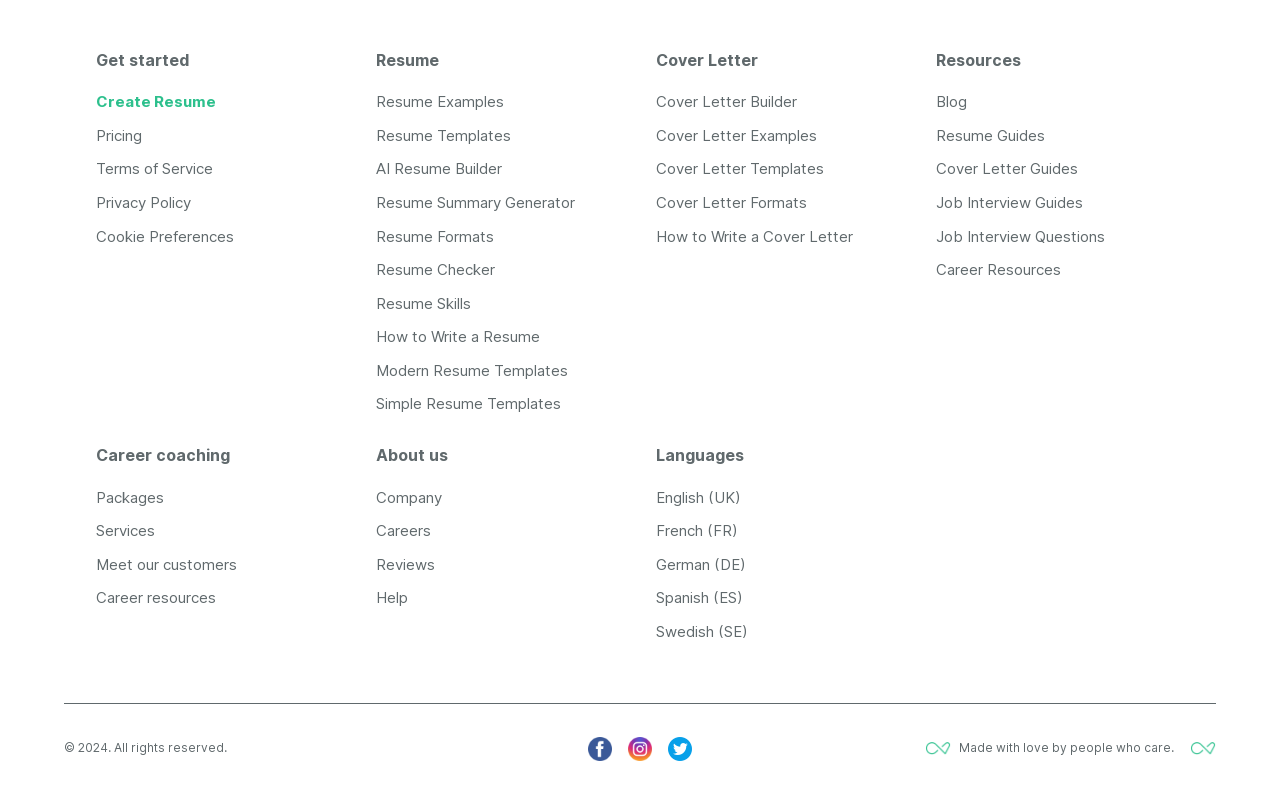Reply to the question with a brief word or phrase: What is the last item in the resources section?

Career Resources